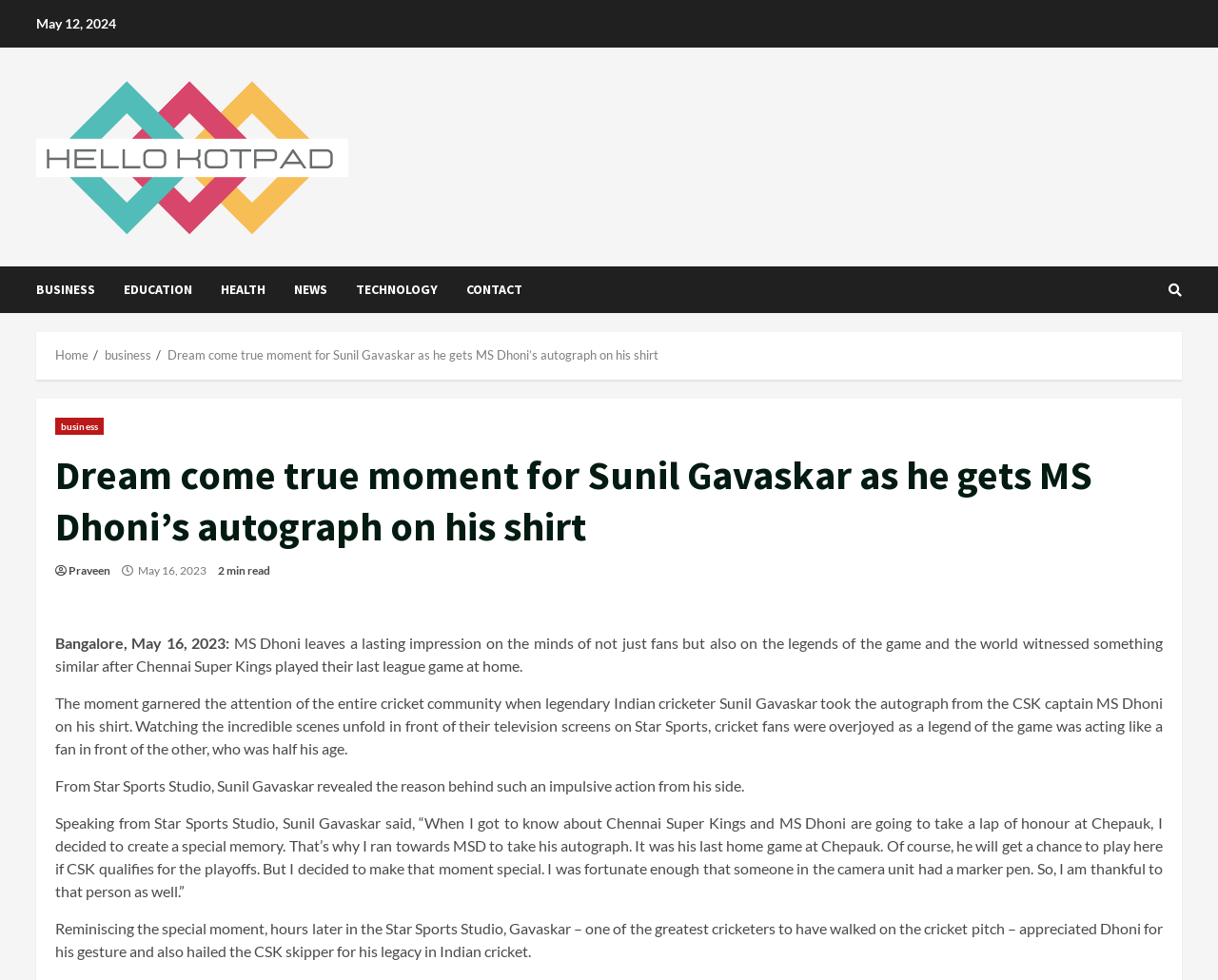Find the bounding box coordinates for the area you need to click to carry out the instruction: "Click on the 'Hello Kotpad' link". The coordinates should be four float numbers between 0 and 1, indicated as [left, top, right, bottom].

[0.03, 0.149, 0.286, 0.167]